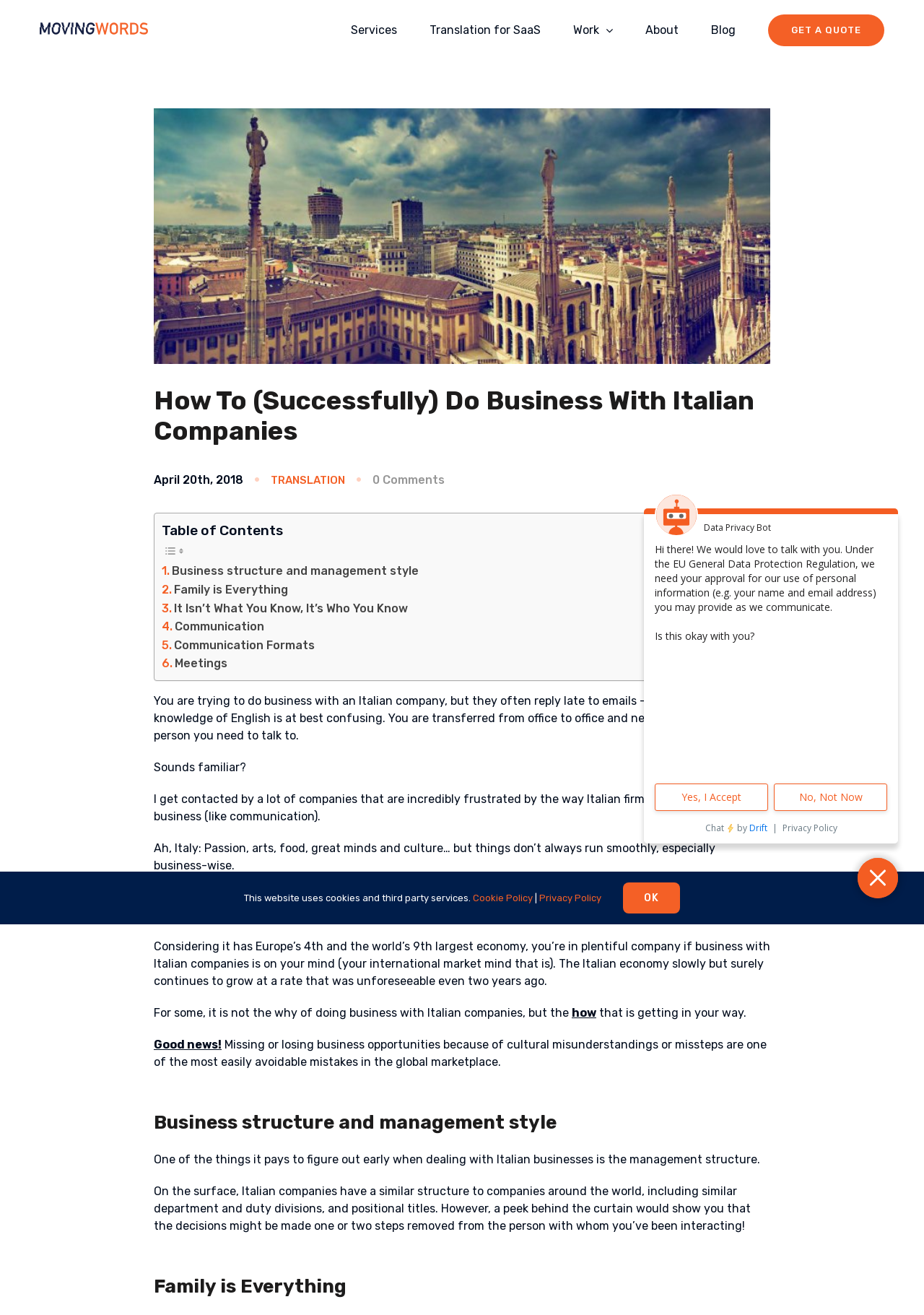Provide the bounding box coordinates of the area you need to click to execute the following instruction: "View the 'Our Team' section".

None